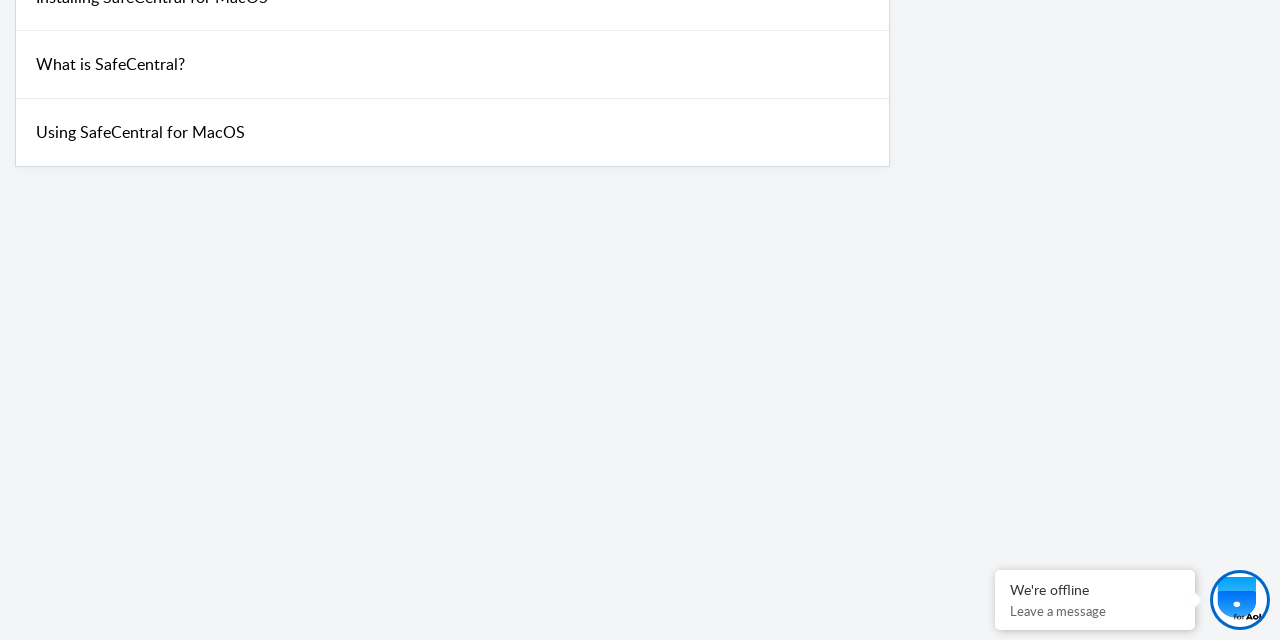Using the description: "THCB Reader Signup", identify the bounding box of the corresponding UI element in the screenshot.

None